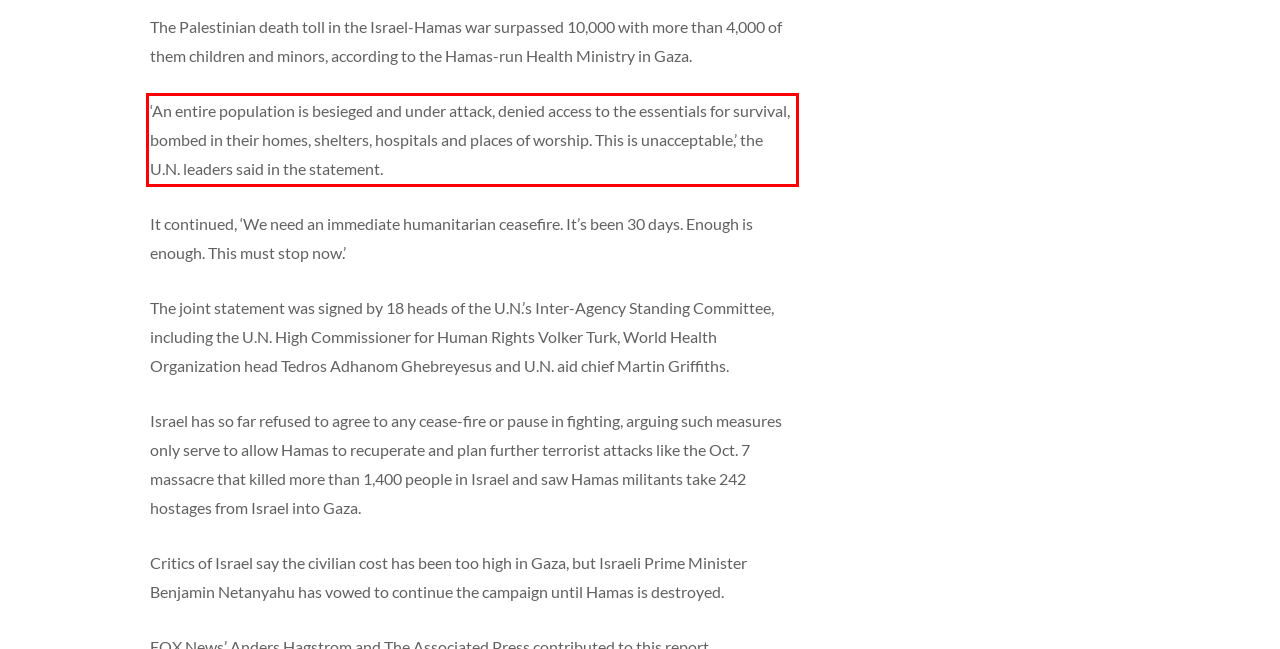Examine the webpage screenshot and use OCR to recognize and output the text within the red bounding box.

‘An entire population is besieged and under attack, denied access to the essentials for survival, bombed in their homes, shelters, hospitals and places of worship. This is unacceptable,’ the U.N. leaders said in the statement.